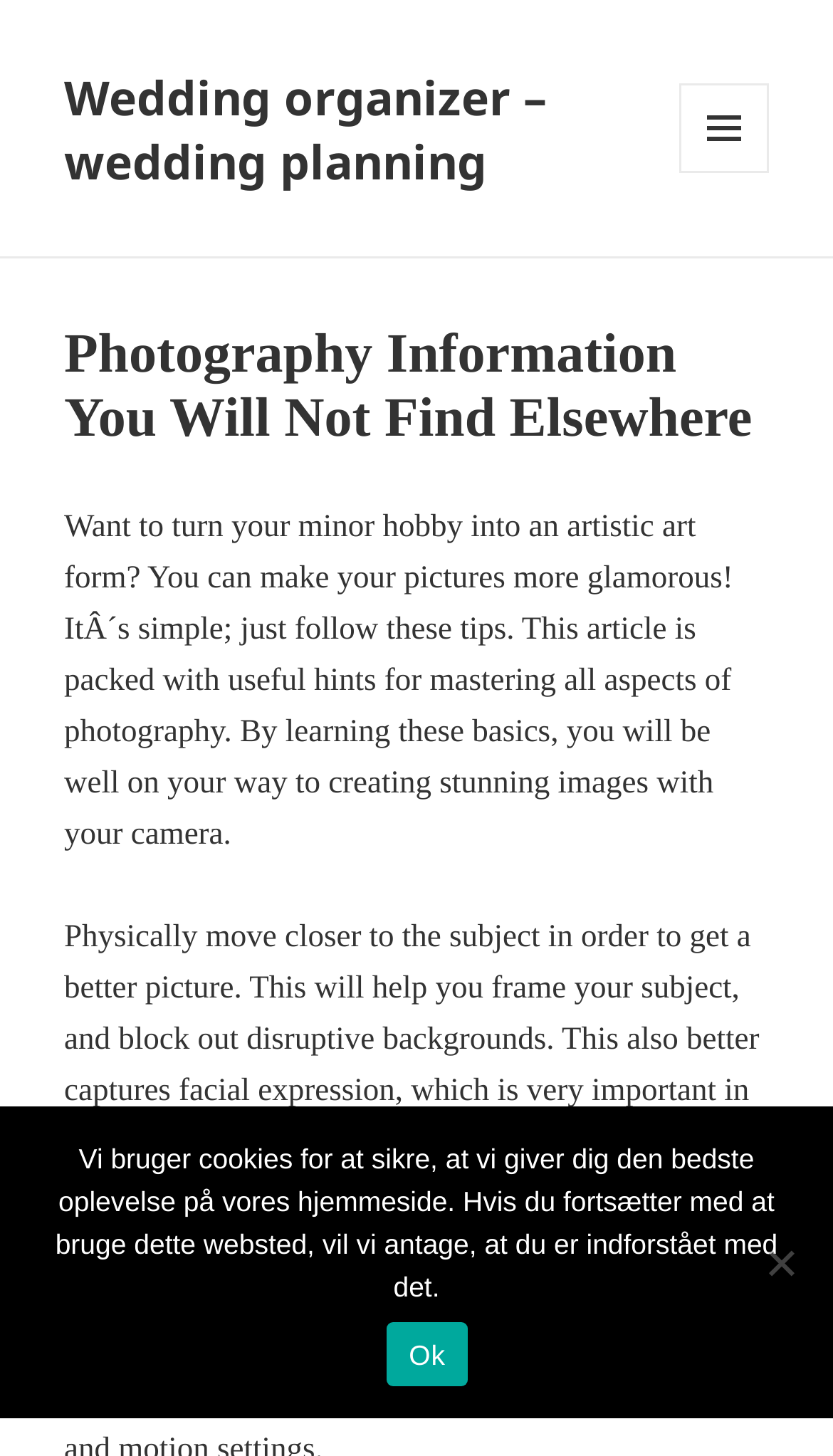What is the benefit of moving closer to the subject?
Offer a detailed and exhaustive answer to the question.

The article states that moving closer to the subject helps to better capture facial expressions, which is an important detail in portrait photography.